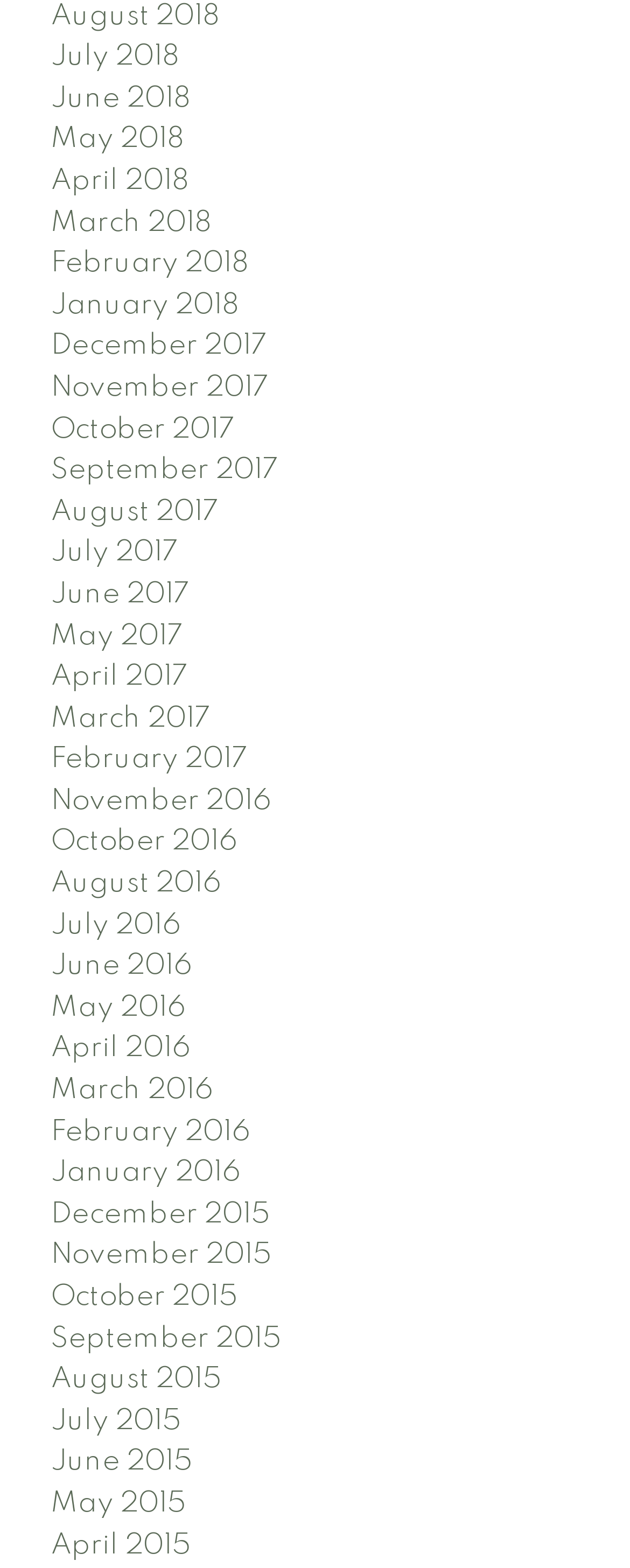Use a single word or phrase to answer the question: 
How many months are available in 2018?

12